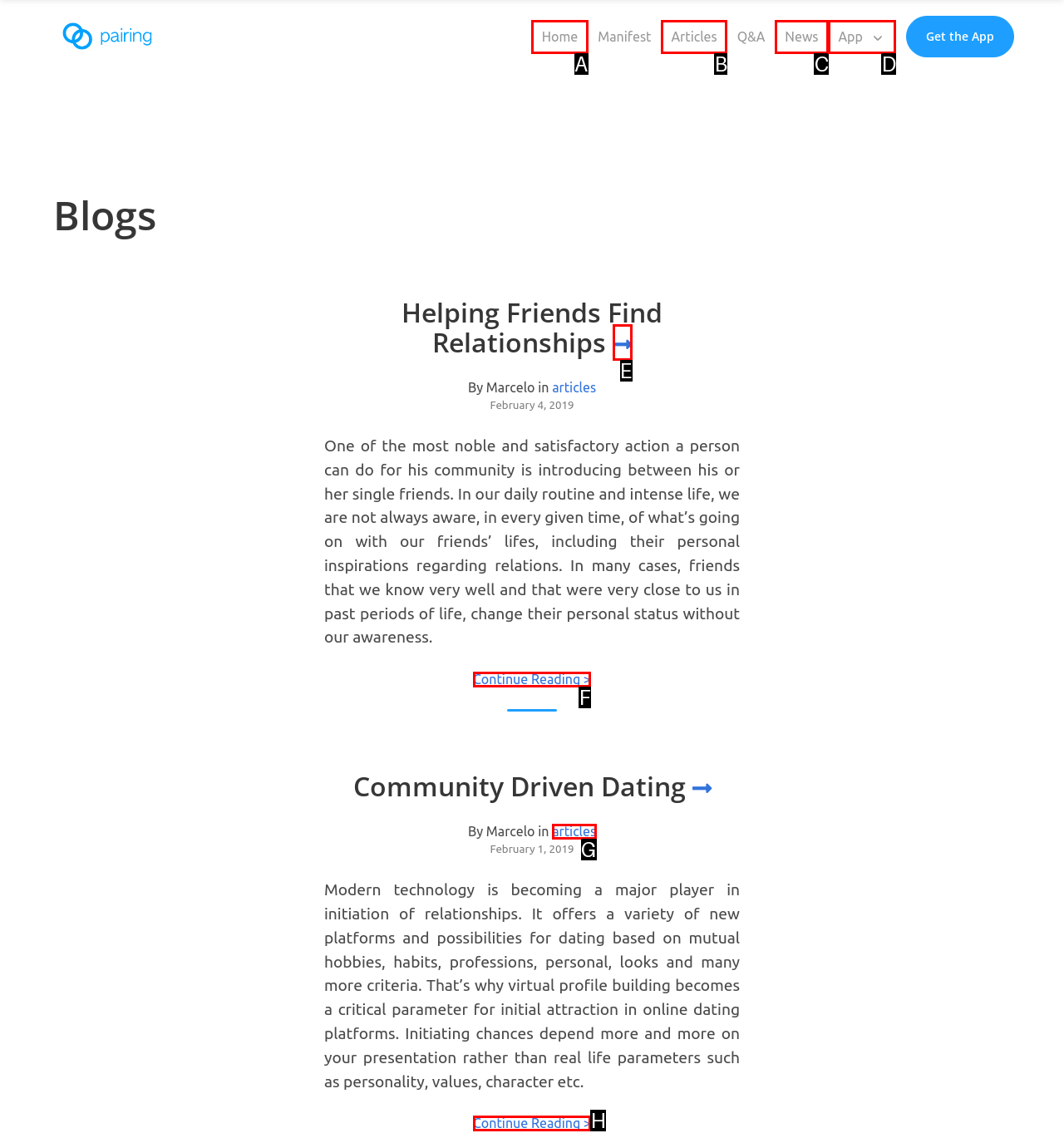From the options shown, which one fits the description: Articles? Respond with the appropriate letter.

B